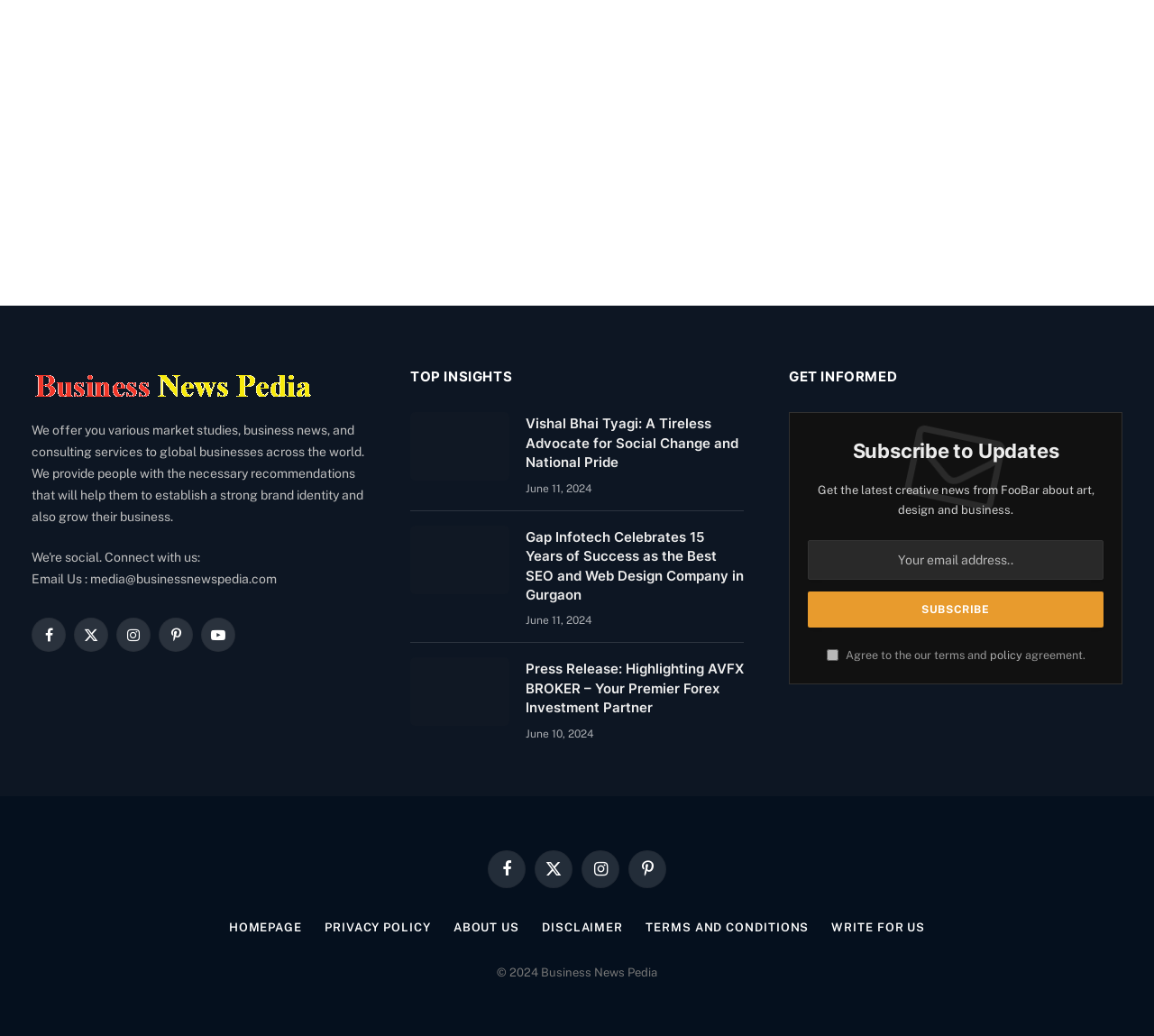What is the purpose of the textbox?
Based on the visual details in the image, please answer the question thoroughly.

The textbox is located under the 'Subscribe to Updates' heading, and it is required to enter an email address to subscribe to updates. The placeholder text in the textbox is 'Your email address..'.